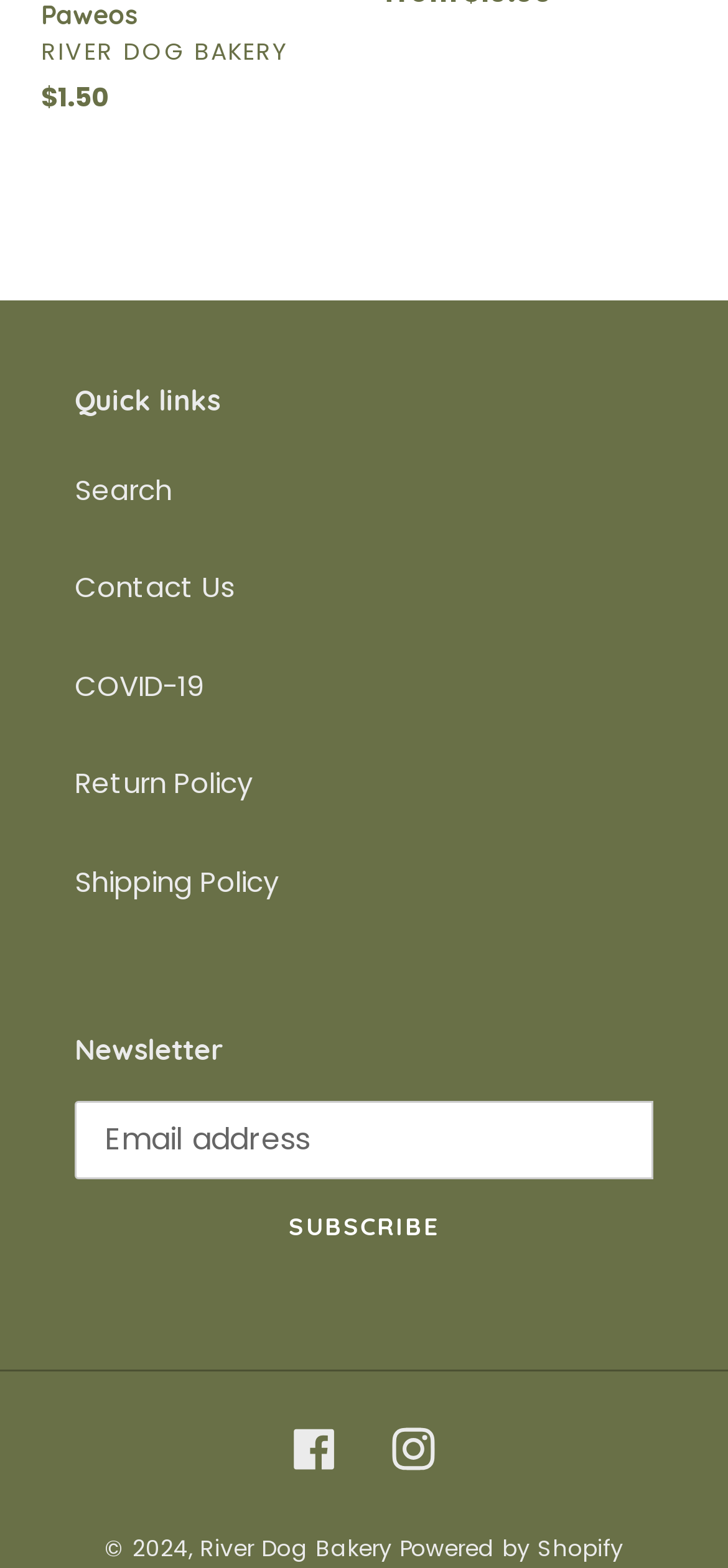How much does the product cost?
Using the image, provide a detailed and thorough answer to the question.

I found the product price by looking at the DescriptionListDetail element, which contains a StaticText element with the text '$1.50'.